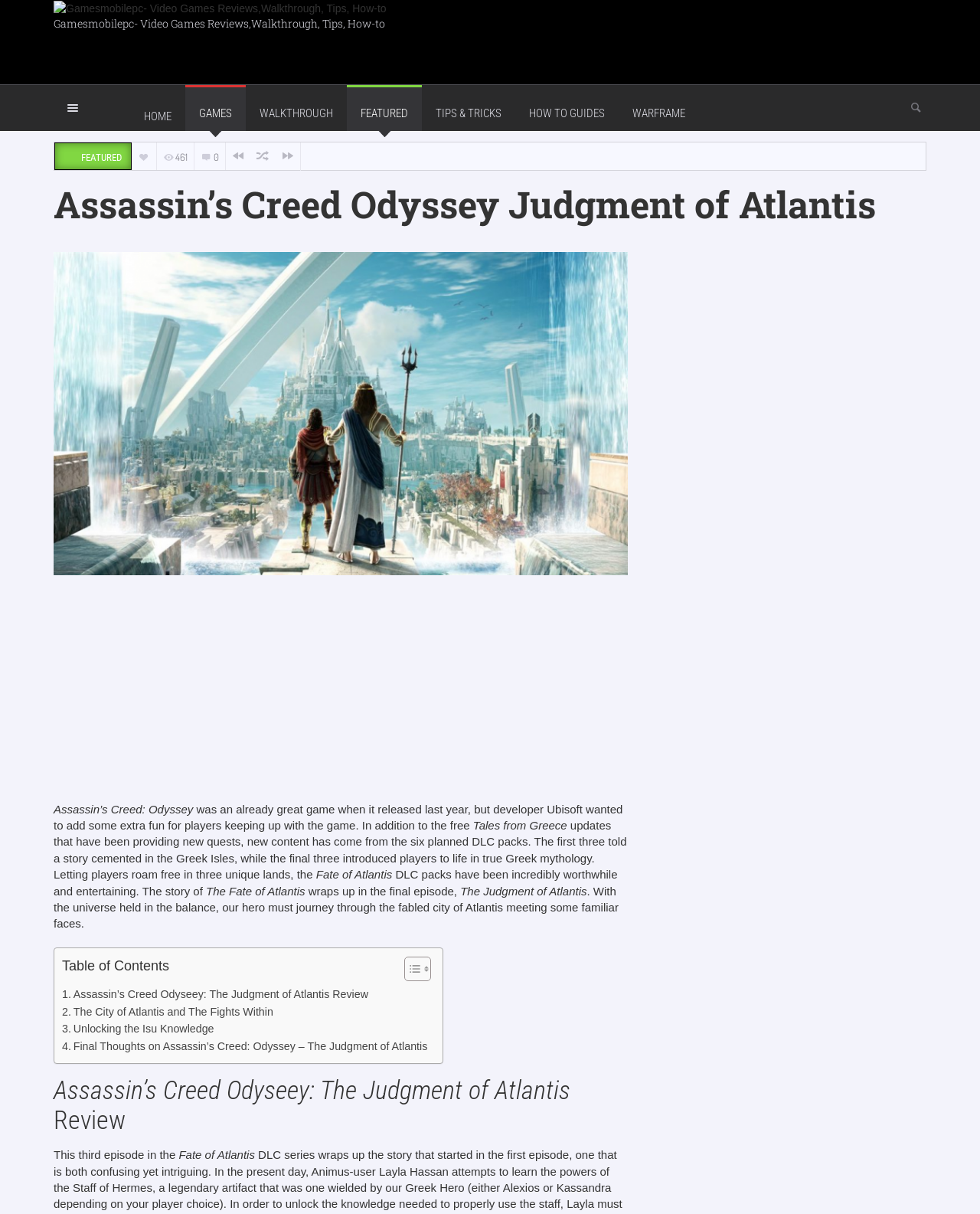What is the name of the game being reviewed?
Using the image as a reference, answer with just one word or a short phrase.

Assassin's Creed Odyssey